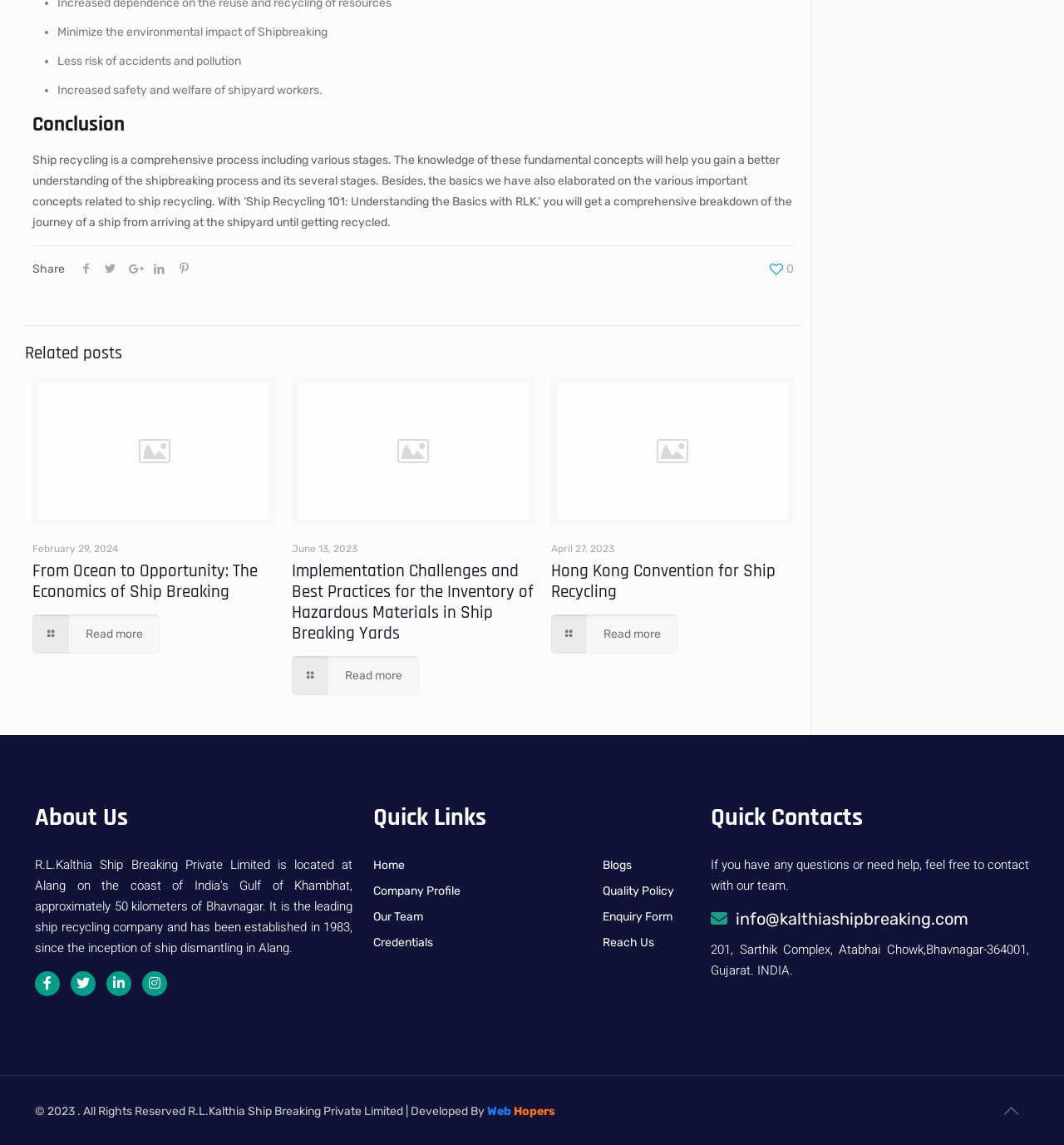What is the topic of the first related post?
Using the image as a reference, give an elaborate response to the question.

The first related post is titled 'From Ocean to Opportunity: The Economics of Ship Breaking', which suggests that the post is about the economic aspects of ship breaking and recycling.